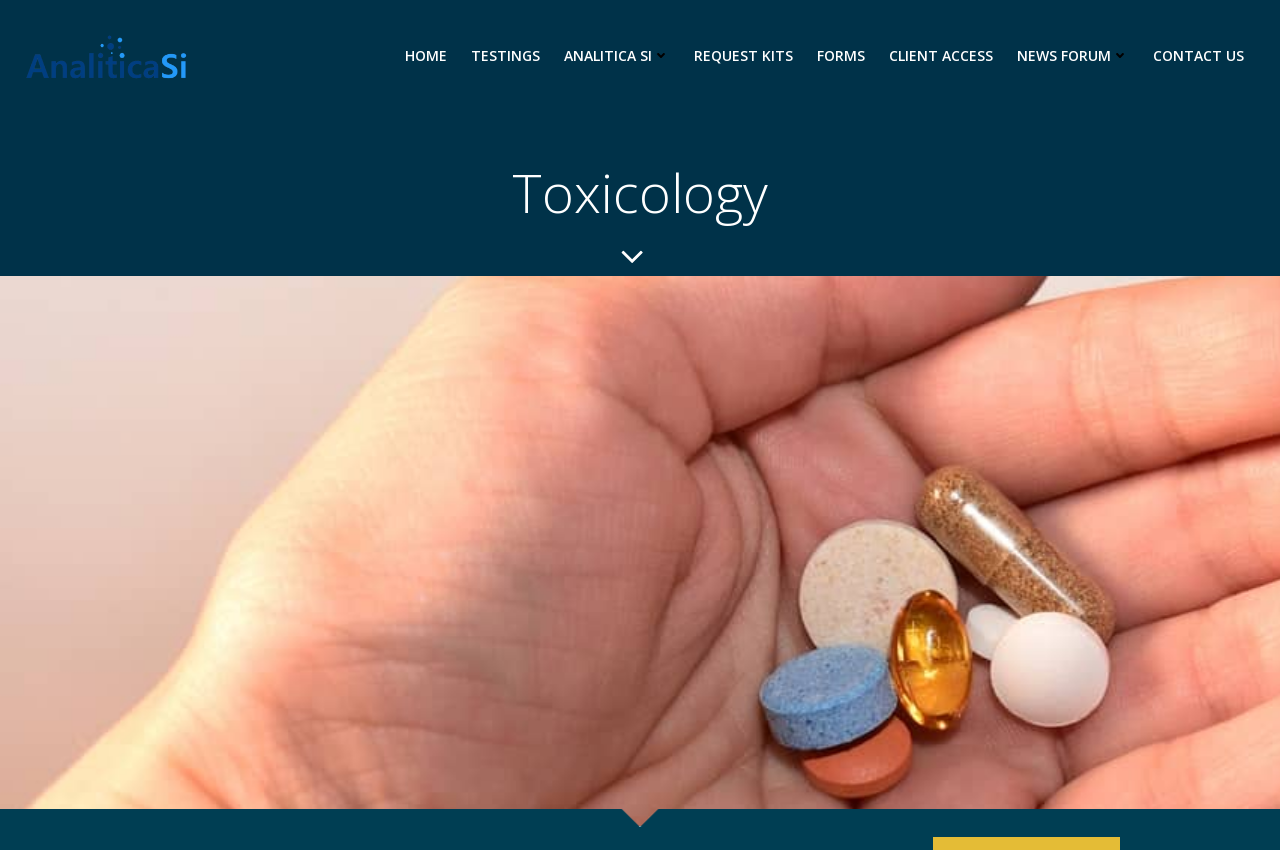Give a one-word or one-phrase response to the question: 
Is there an image on the page?

Yes